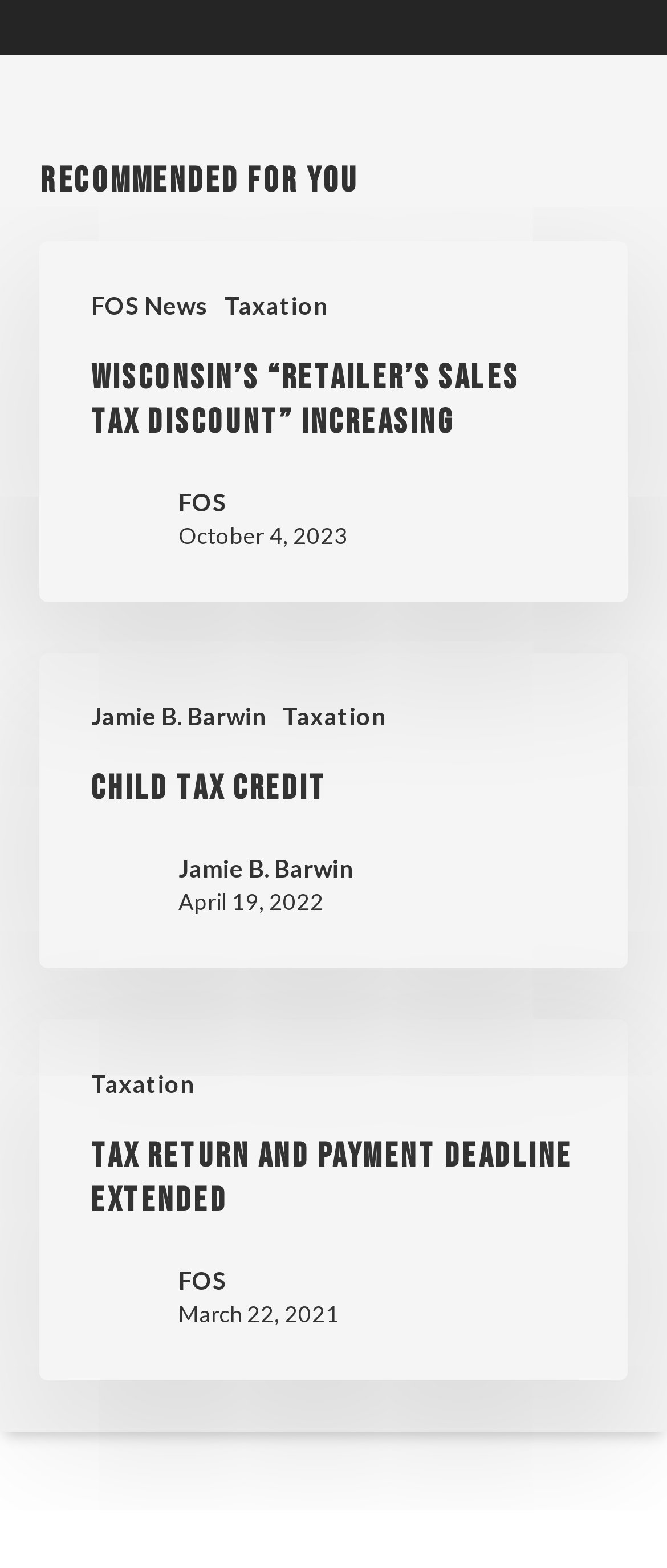Identify the bounding box coordinates of the area that should be clicked in order to complete the given instruction: "Check the news about 'TAX RETURN AND PAYMENT DEADLINE EXTENDED'". The bounding box coordinates should be four float numbers between 0 and 1, i.e., [left, top, right, bottom].

[0.06, 0.65, 0.94, 0.881]